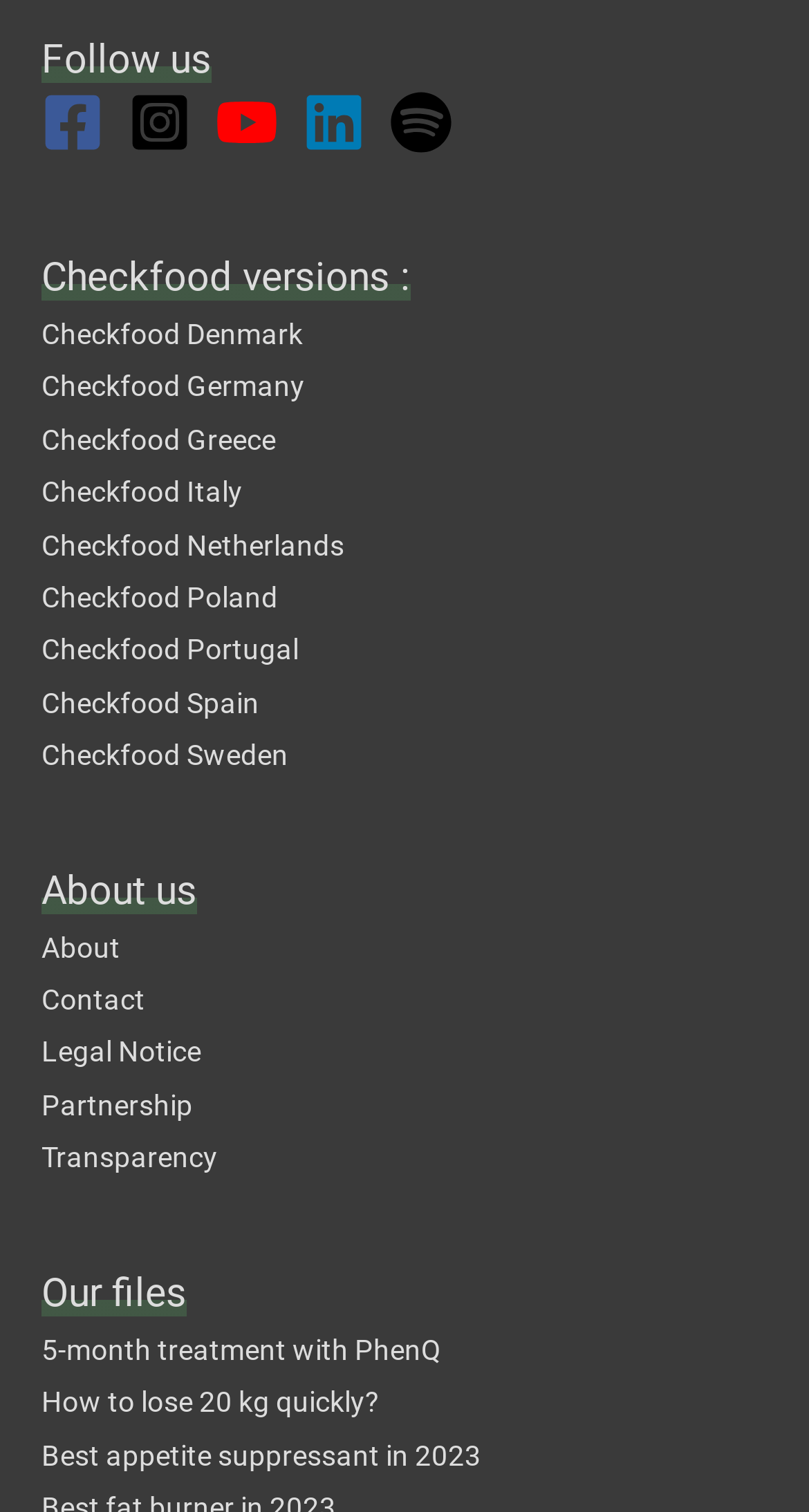Based on the image, please elaborate on the answer to the following question:
How many files are available in the 'Our files' section?

The webpage has a section with the heading 'Our files' which contains 3 links to files, namely '5-month treatment with PhenQ', 'How to lose 20 kg quickly?', and 'Best appetite suppressant in 2023'.